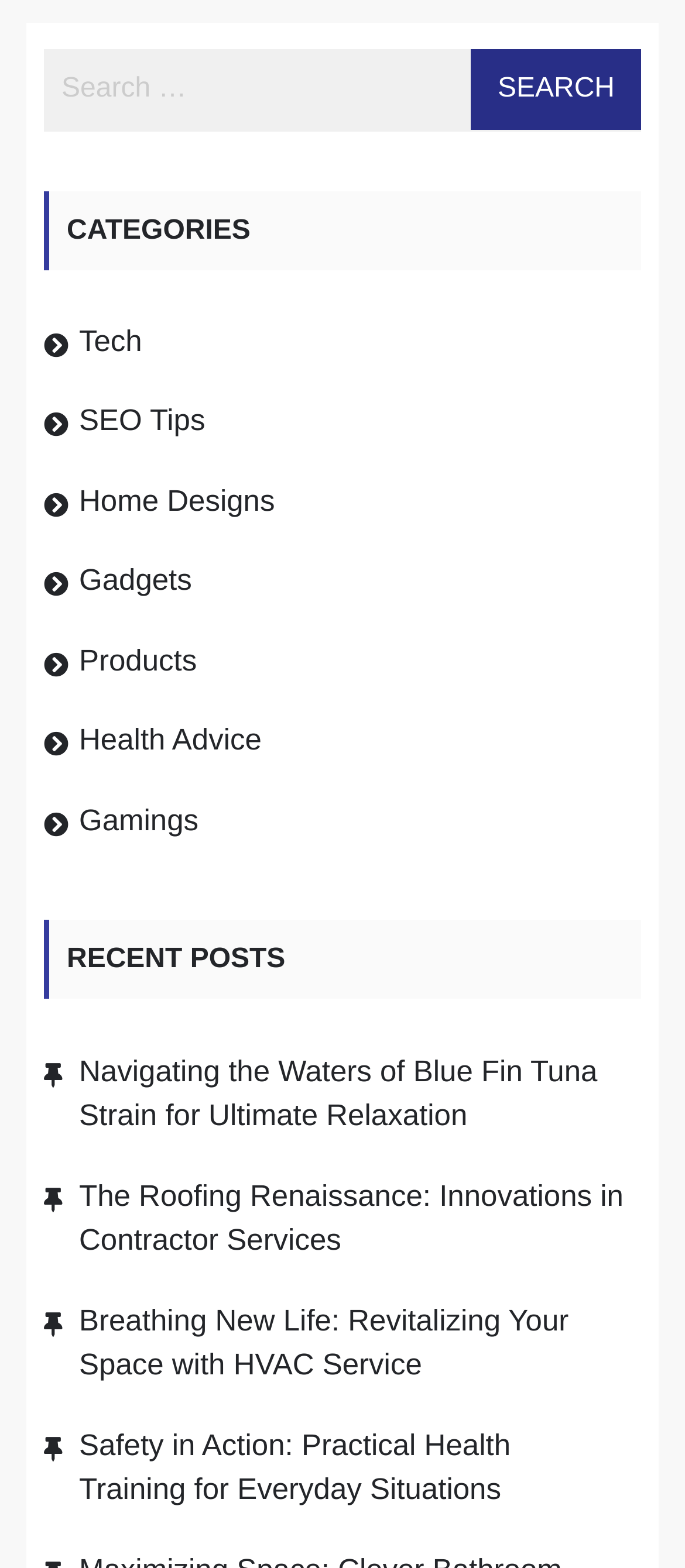Given the element description, predict the bounding box coordinates in the format (top-left x, top-left y, bottom-right x, bottom-right y). Make sure all values are between 0 and 1. Here is the element description: Health Advice

[0.115, 0.462, 0.382, 0.483]